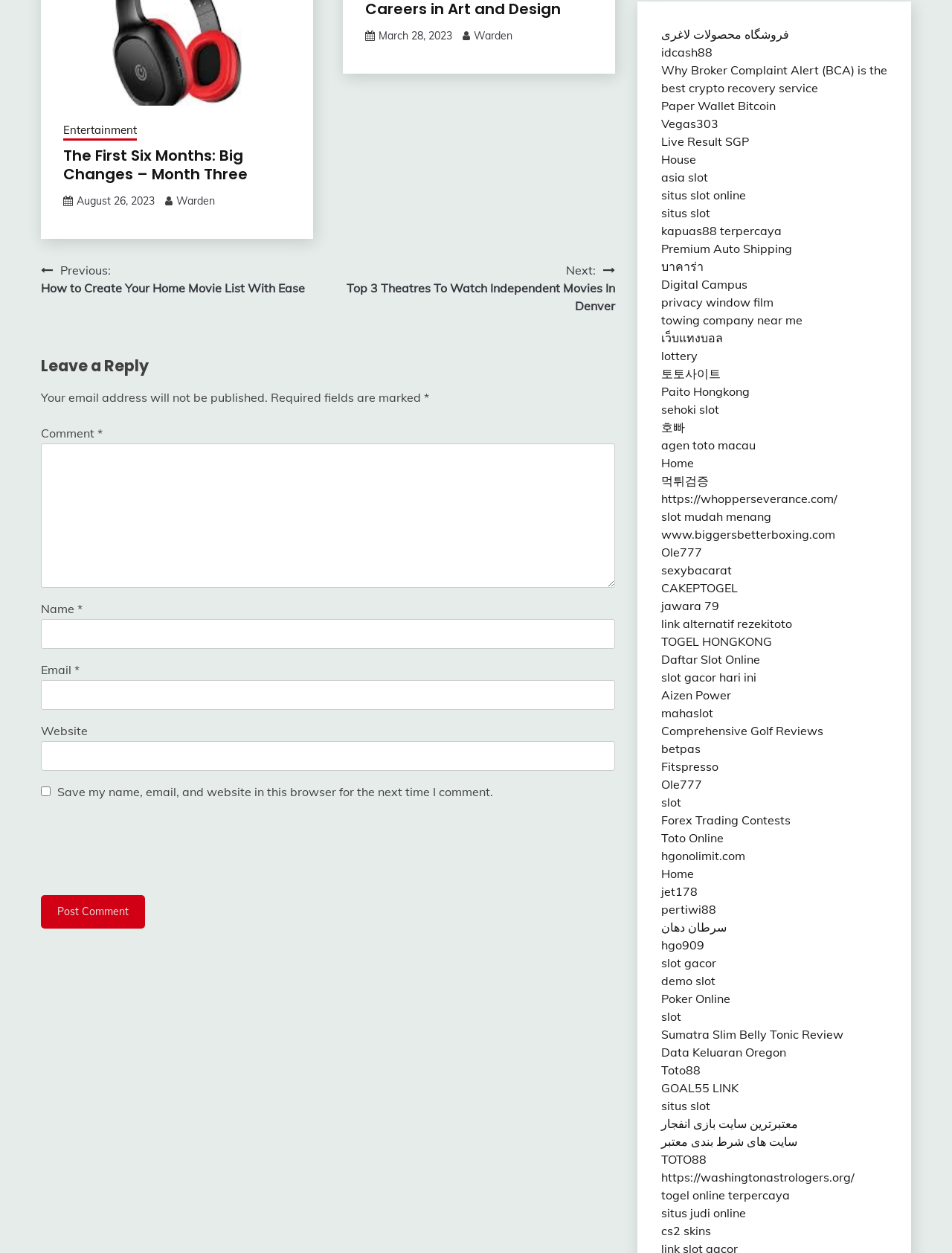Show me the bounding box coordinates of the clickable region to achieve the task as per the instruction: "Read about Russell Browne's expertise".

None